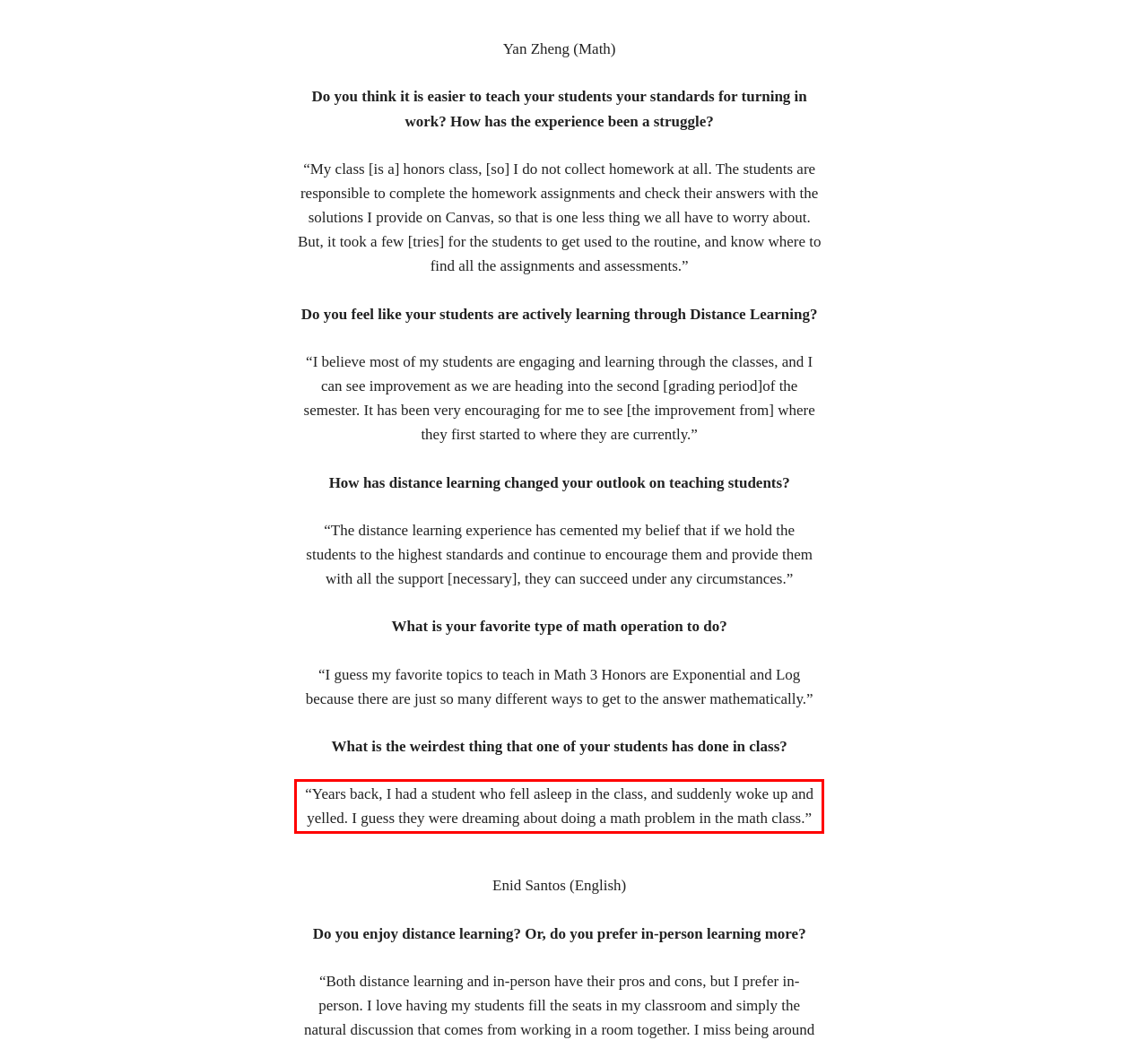Using the webpage screenshot, recognize and capture the text within the red bounding box.

“Years back, I had a student who fell asleep in the class, and suddenly woke up and yelled. I guess they were dreaming about doing a math problem in the math class.”